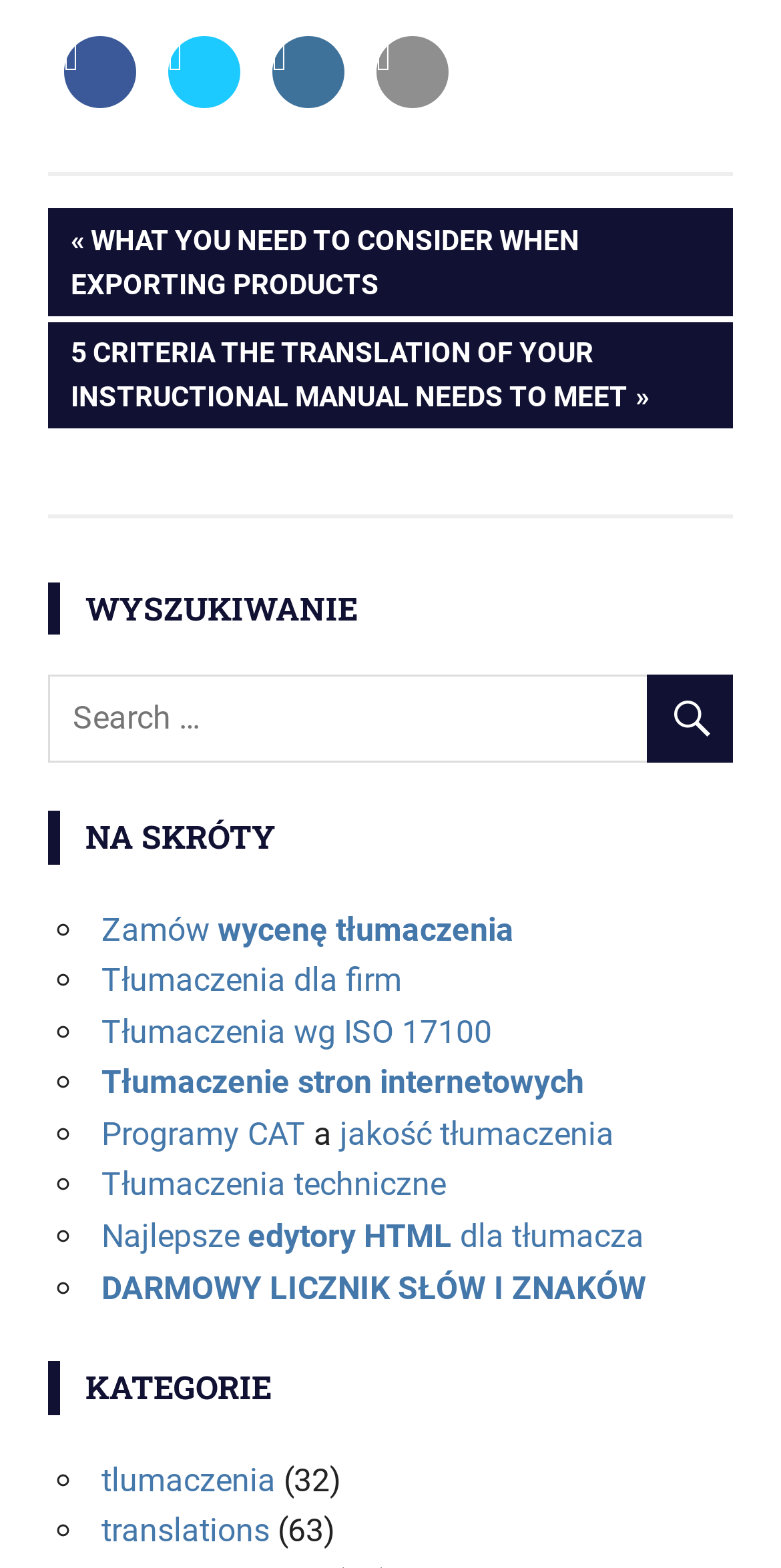Identify the bounding box coordinates for the UI element that matches this description: "Home".

None